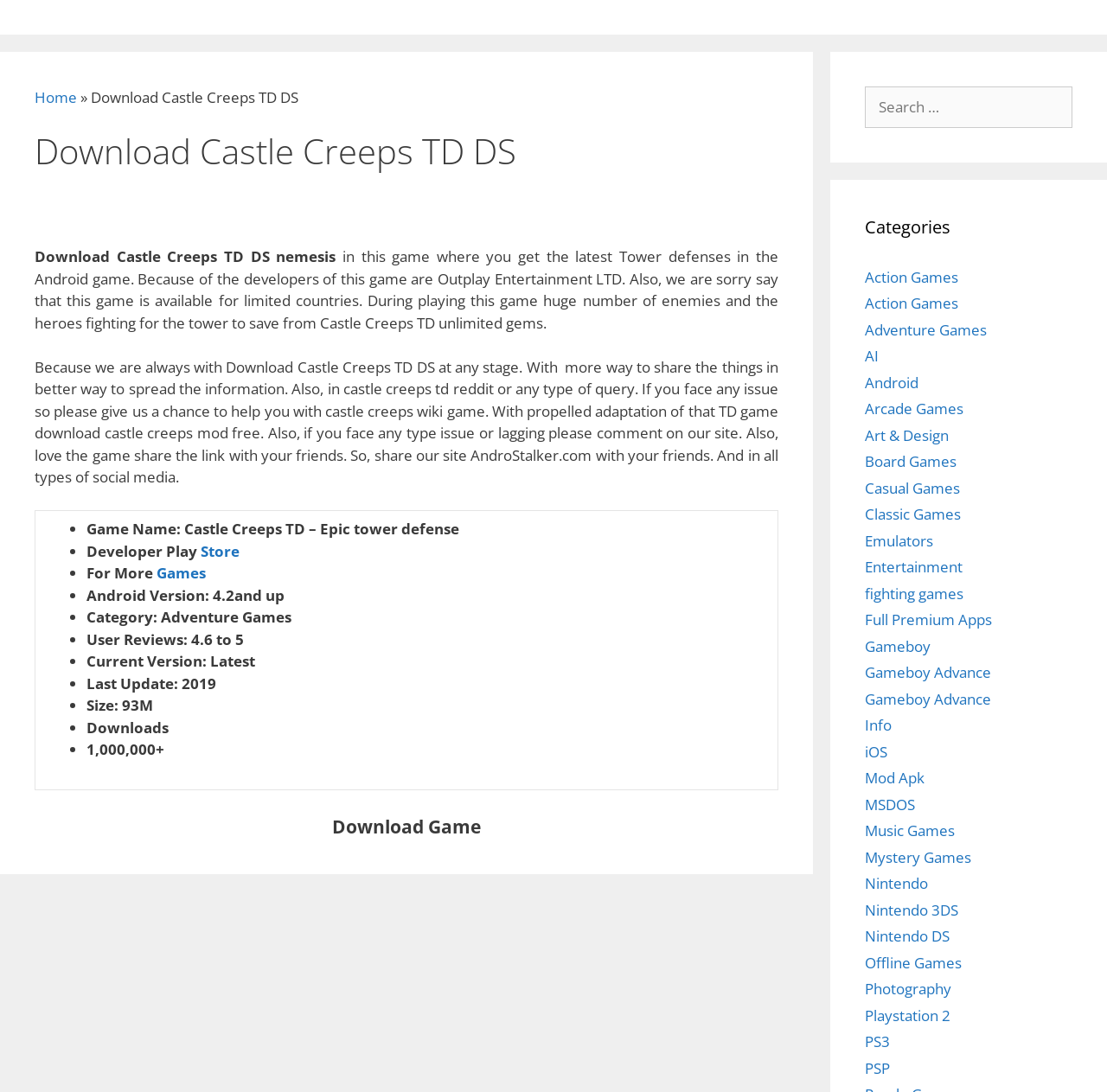What is the size of the game?
Can you offer a detailed and complete answer to this question?

The size of the game is mentioned in the table layout as 'Size: 93M'.